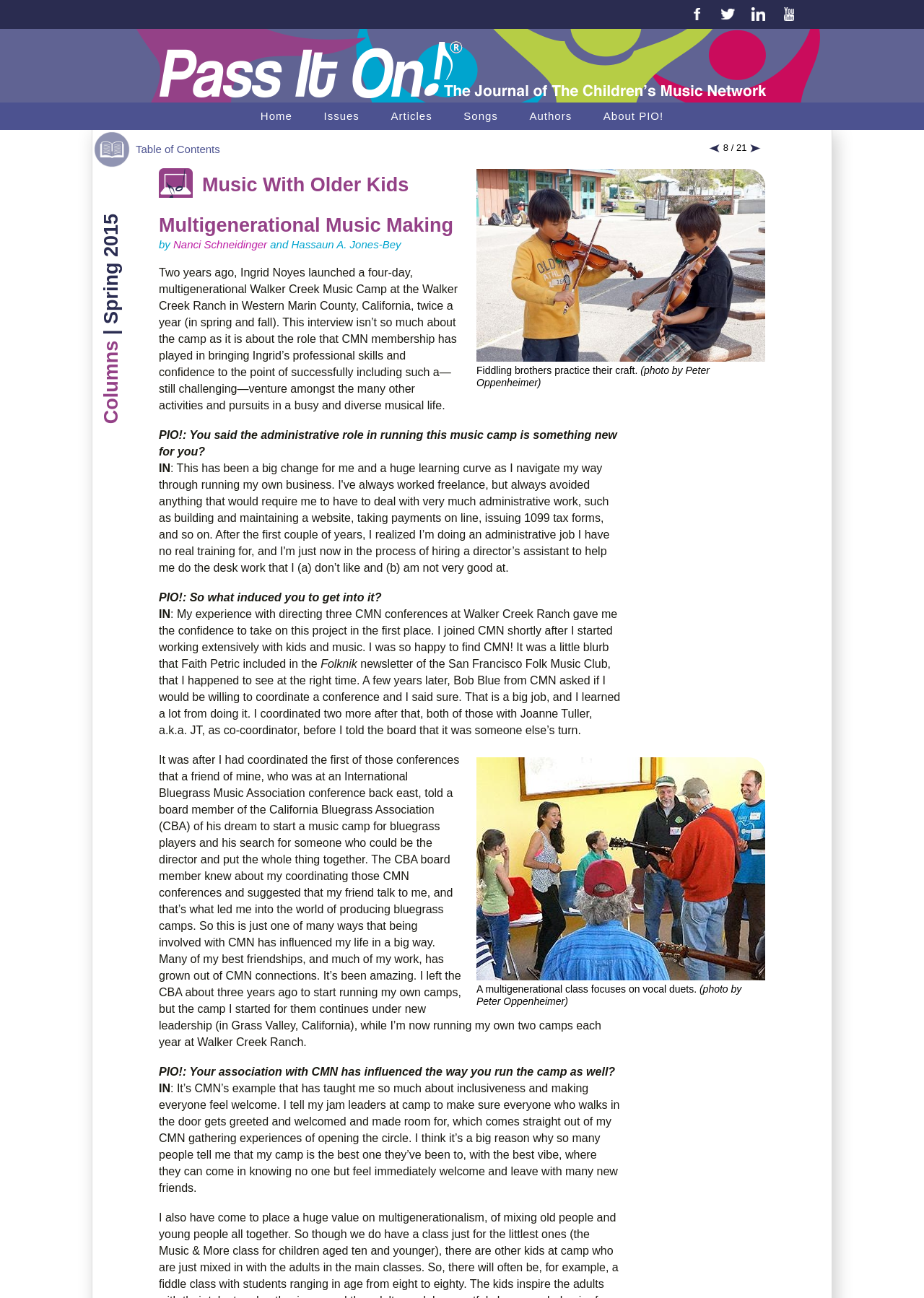Identify the bounding box coordinates for the element you need to click to achieve the following task: "Go to the Home page". Provide the bounding box coordinates as four float numbers between 0 and 1, in the form [left, top, right, bottom].

[0.266, 0.079, 0.332, 0.1]